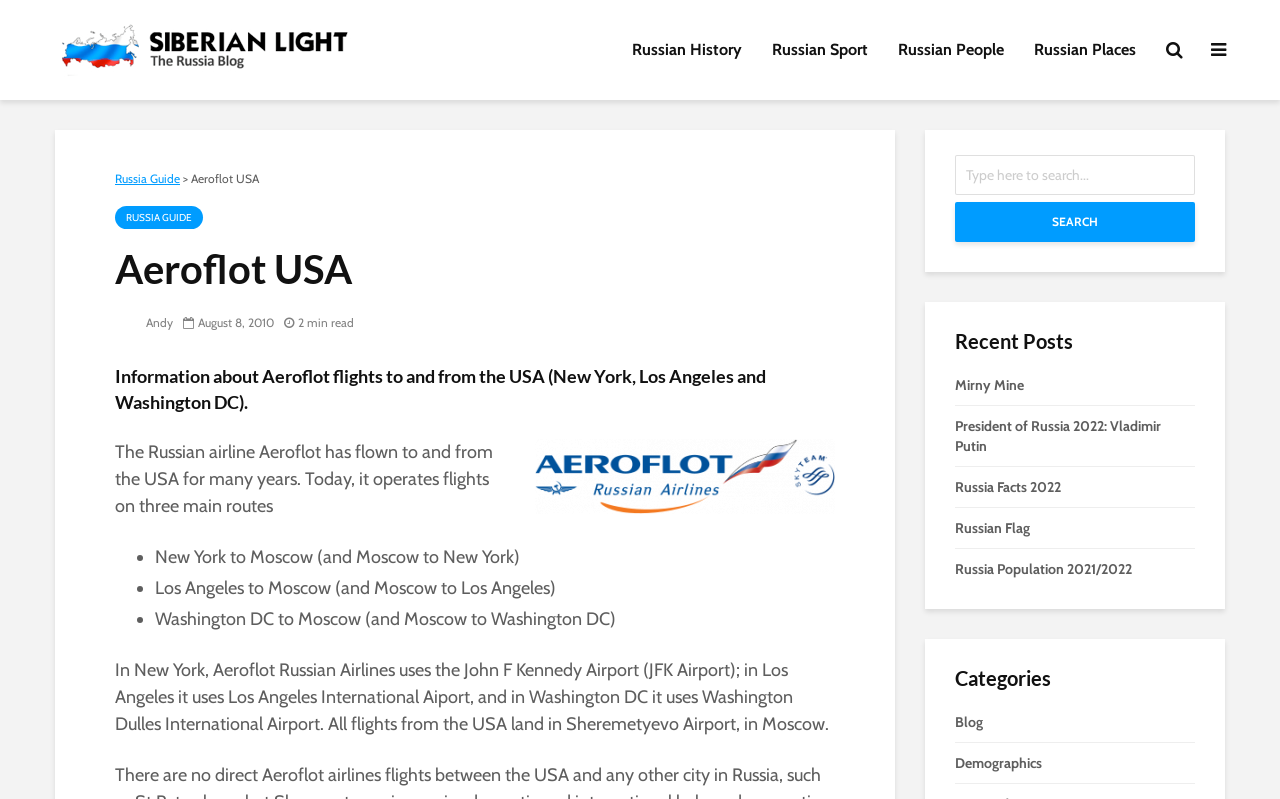Please specify the bounding box coordinates of the clickable region to carry out the following instruction: "View the blog category". The coordinates should be four float numbers between 0 and 1, in the format [left, top, right, bottom].

[0.746, 0.891, 0.768, 0.916]